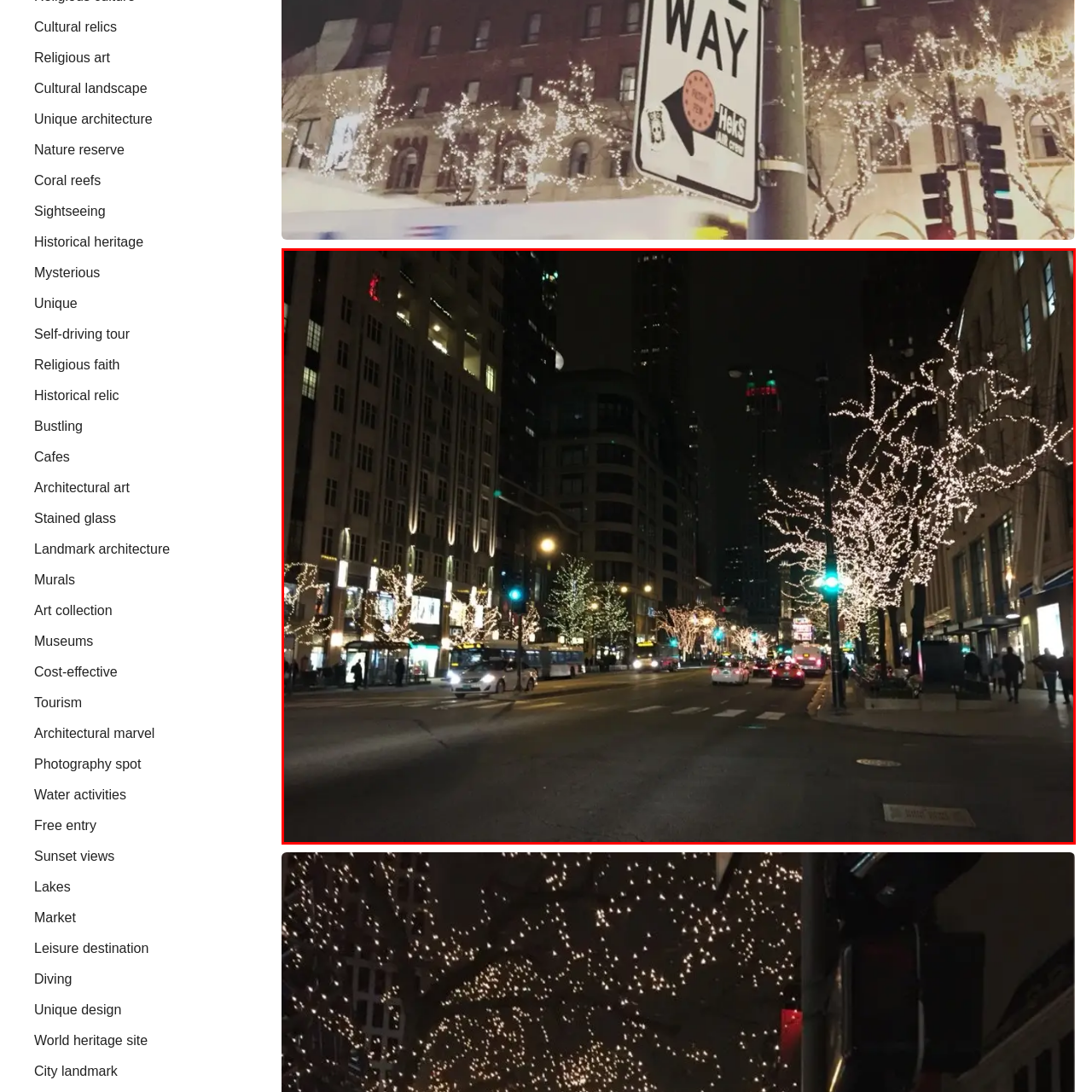Direct your attention to the image encased in a red frame, What is the purpose of the storefronts? Please answer in one word or a brief phrase.

For shopping